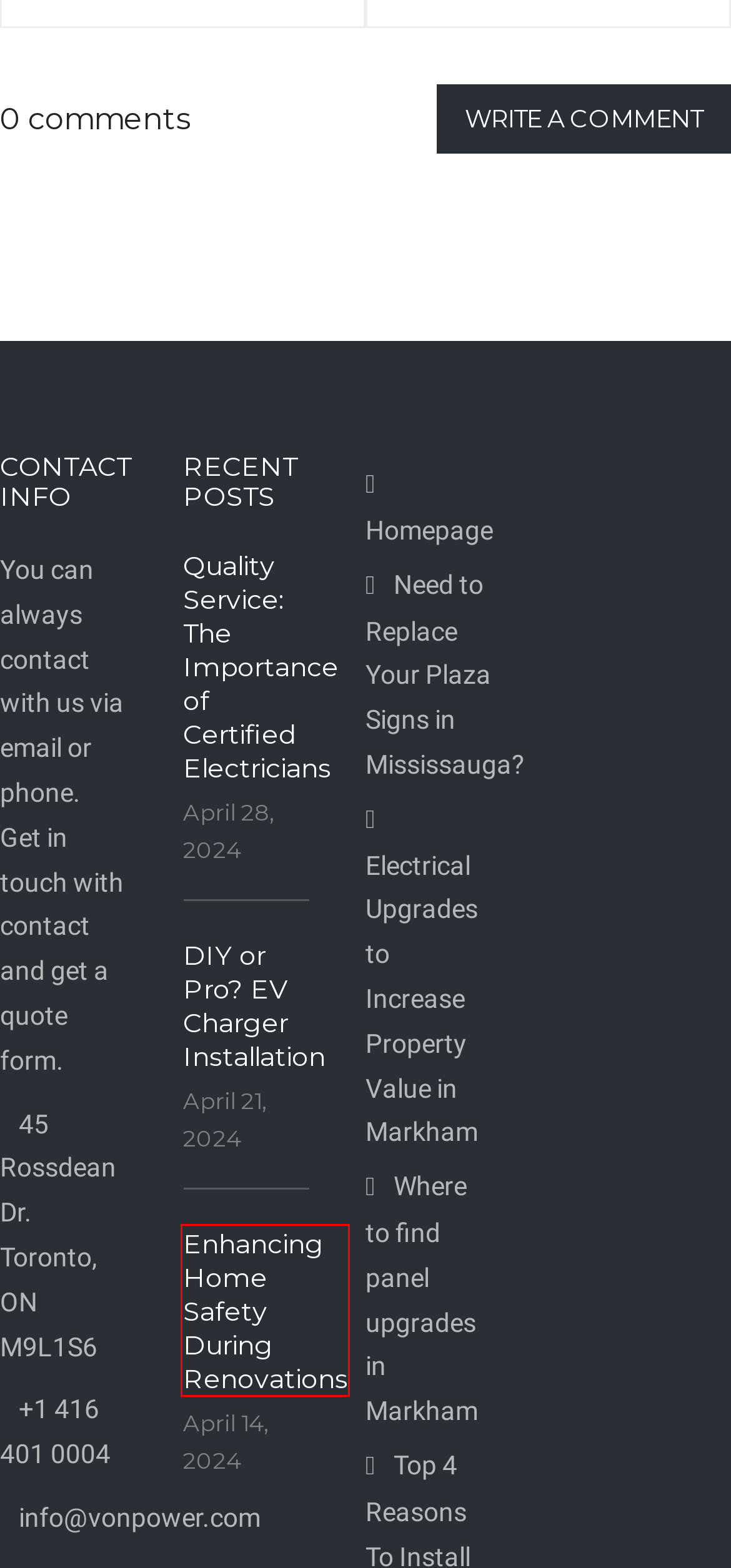You have a screenshot of a webpage with a red rectangle bounding box around a UI element. Choose the best description that matches the new page after clicking the element within the bounding box. The candidate descriptions are:
A. The Importance Of Fire Alarm Installation In Vaughan - Von Power
B. Need to Replace Your Plaza Signs in Mississauga? - Von Power
C. Electrical Upgrades to Increase Property Value in Markham - Von Power
D. Where to find panel upgrades in Markham - Von Power
E. Start to Finish: Your Timeline for a Successful Generator Installation - Von Power
F. Quality Service: The Importance of Certified Electricians - Von Power
G. Enhancing Home Safety During Renovations - Von Power
H. DIY or Pro? EV Charger Installation - Von Power

G